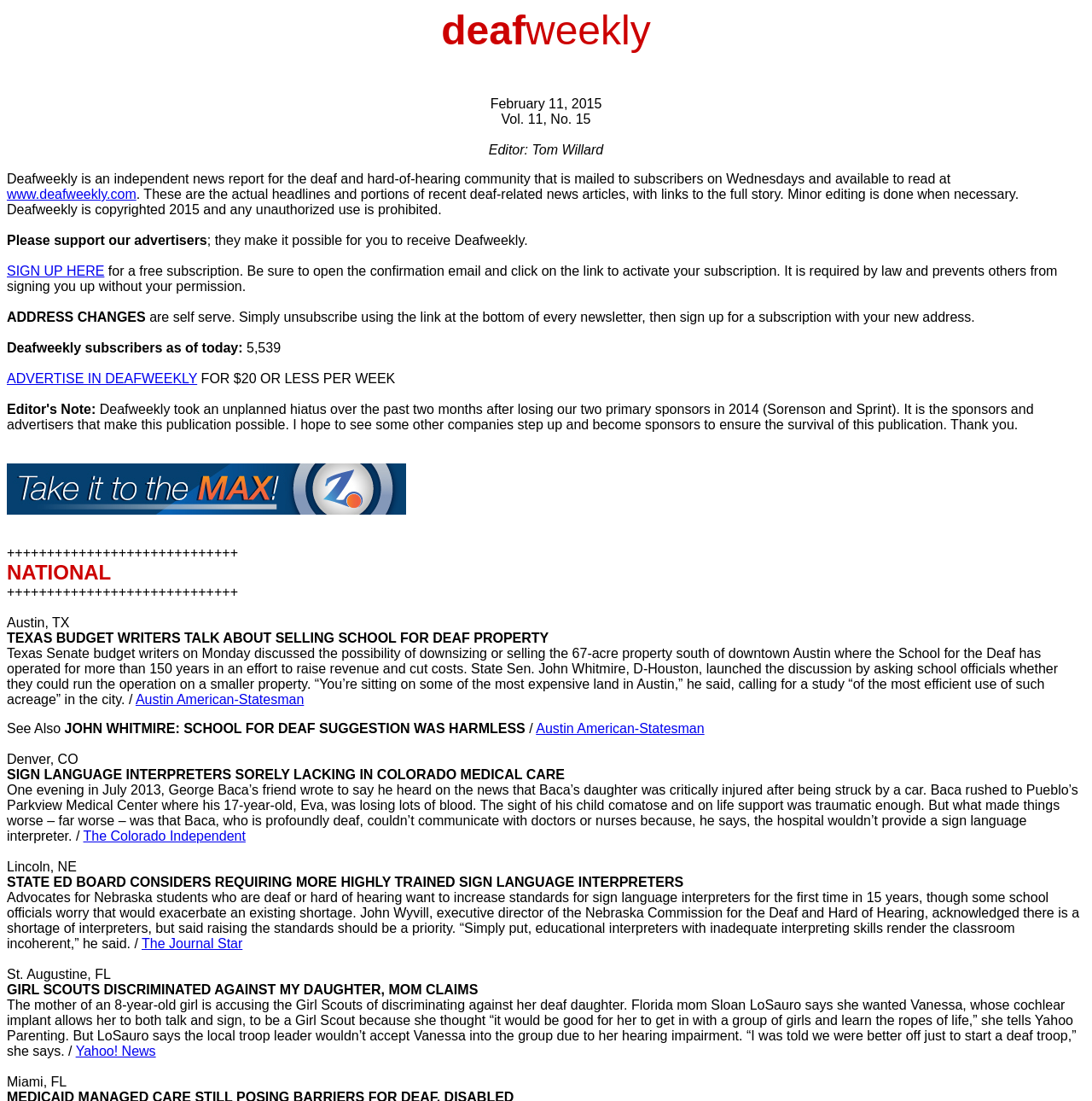Could you provide the bounding box coordinates for the portion of the screen to click to complete this instruction: "Read the article about 2 Ton/H Livestock Feed Production Equipment Line"?

None